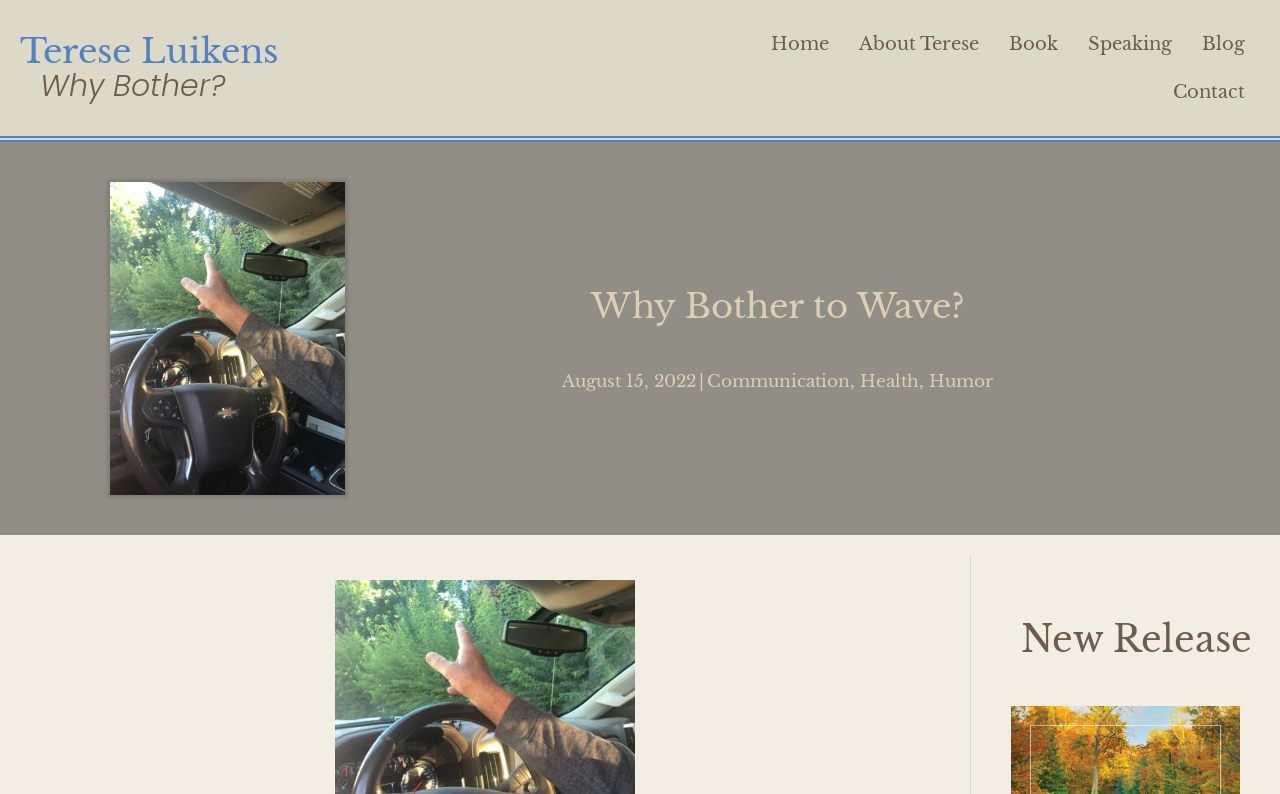Identify the bounding box of the HTML element described here: "Not tracked (milestone-independent)". Provide the coordinates as four float numbers between 0 and 1: [left, top, right, bottom].

None